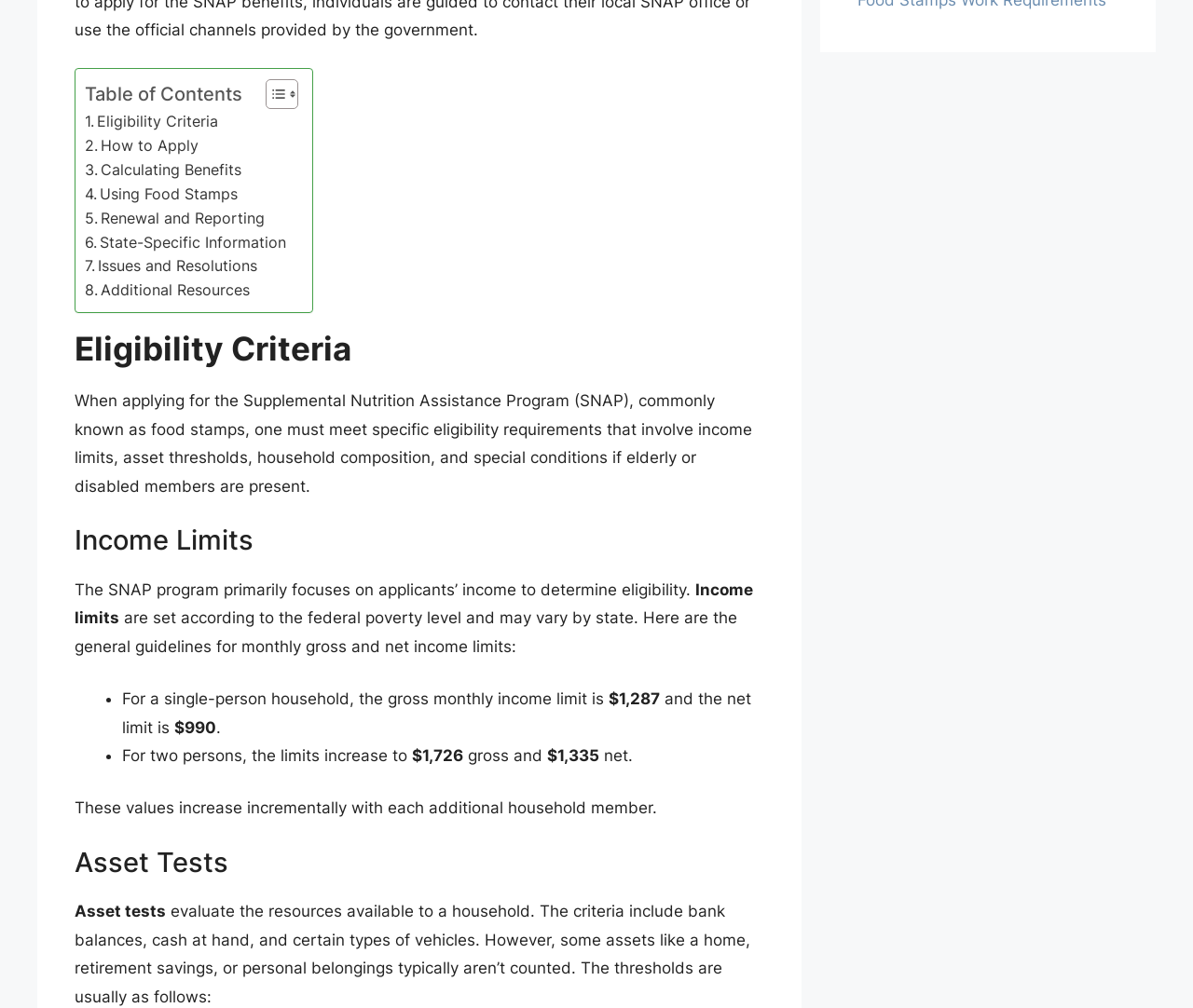Please specify the bounding box coordinates in the format (top-left x, top-left y, bottom-right x, bottom-right y), with values ranging from 0 to 1. Identify the bounding box for the UI component described as follows: Calculating Benefits

[0.071, 0.157, 0.203, 0.181]